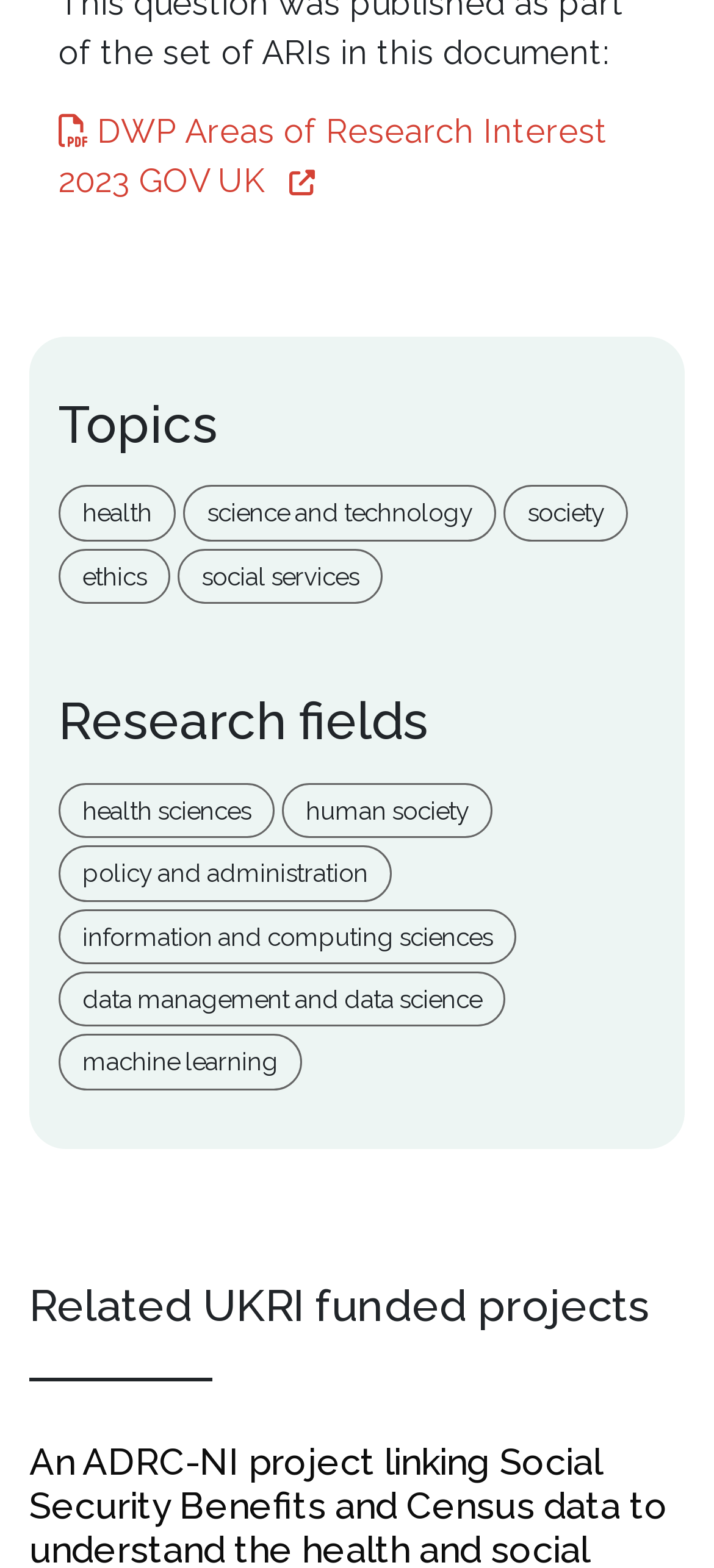What is the last research field listed?
Look at the image and respond with a single word or a short phrase.

machine learning